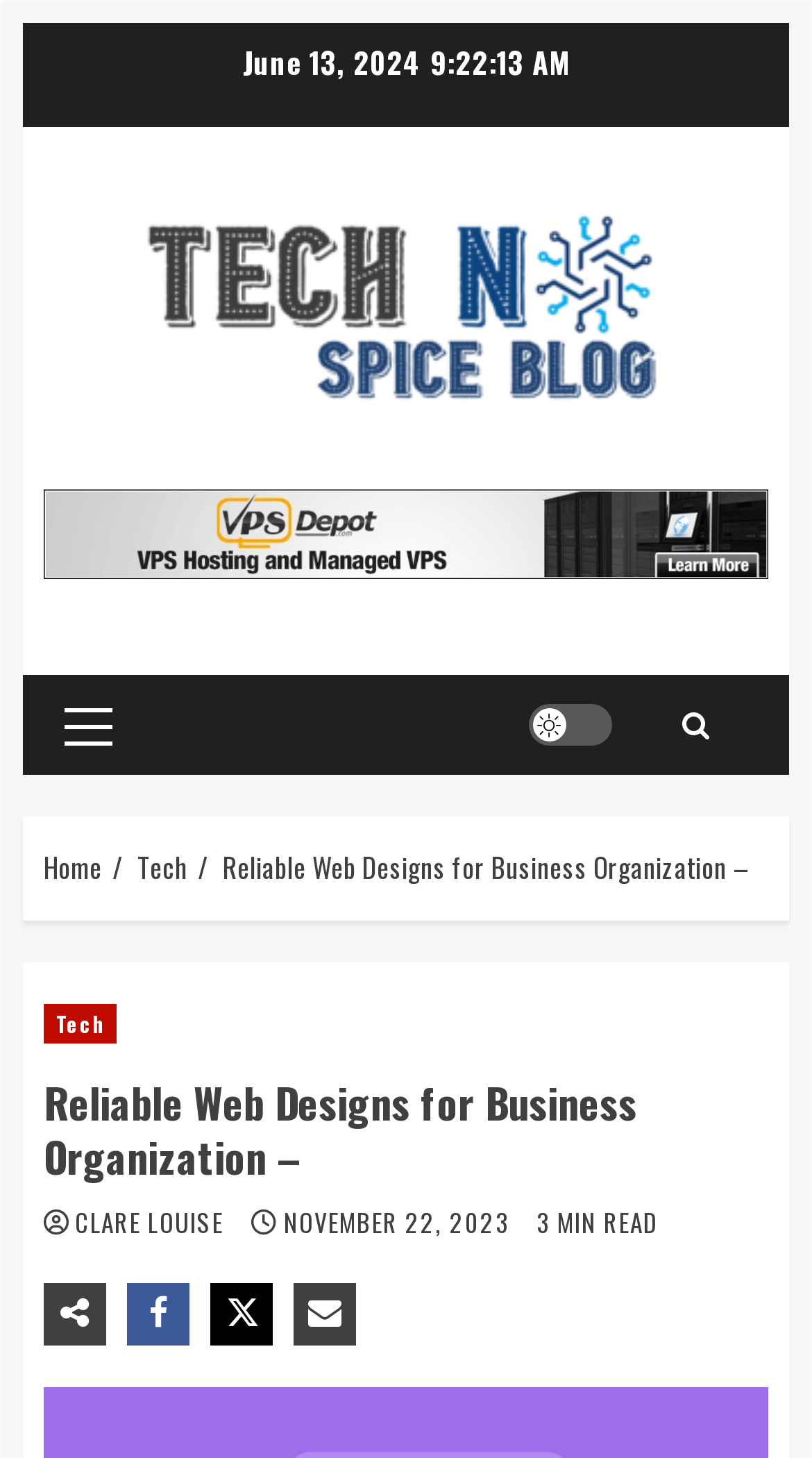Examine the screenshot and answer the question in as much detail as possible: How many links are in the primary menu?

I found the primary menu by looking at the navigation section of the webpage, and I counted the number of links inside it, which is 1.